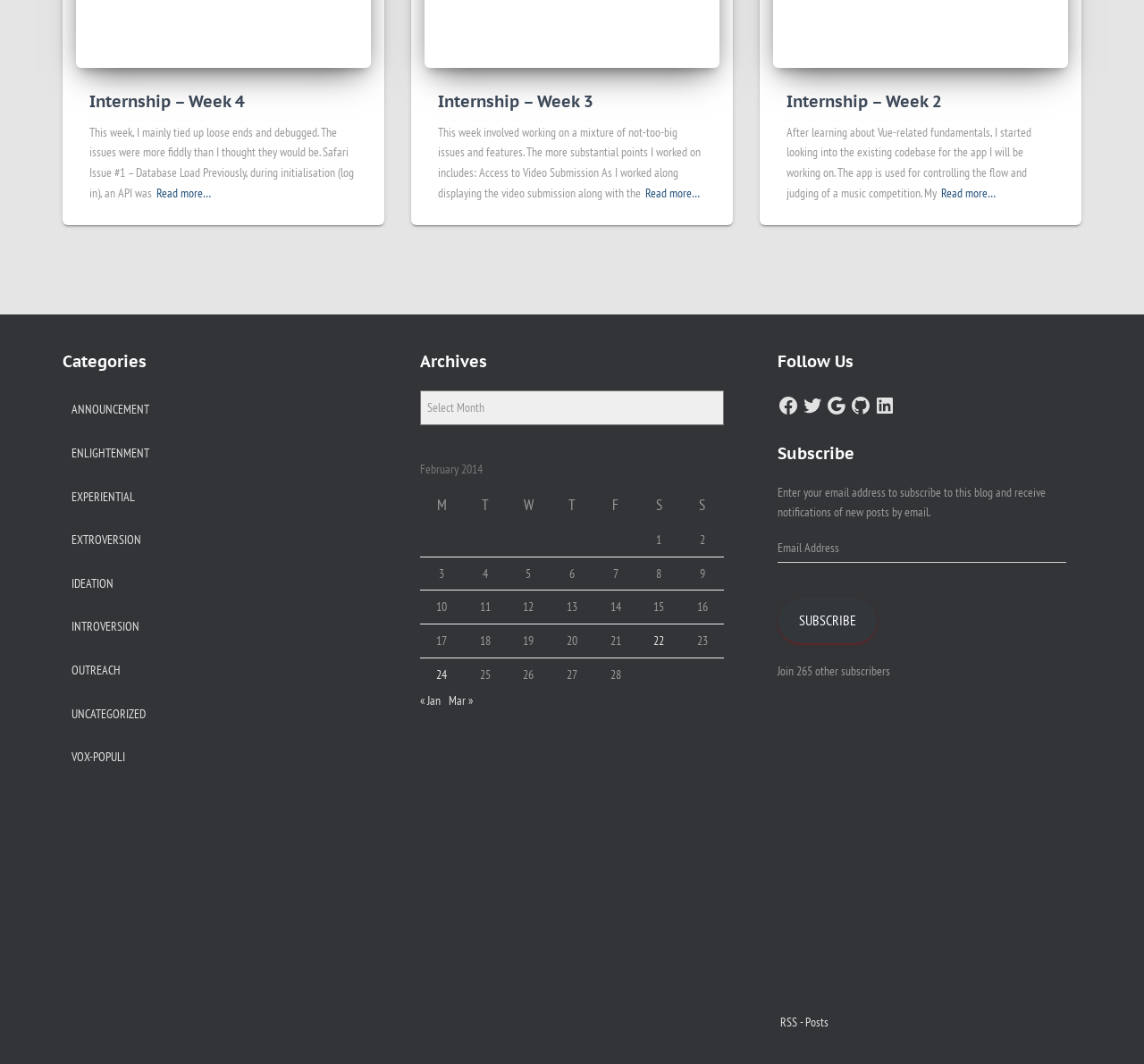Find the bounding box coordinates for the element described here: "Enlightenment".

[0.062, 0.408, 0.13, 0.445]